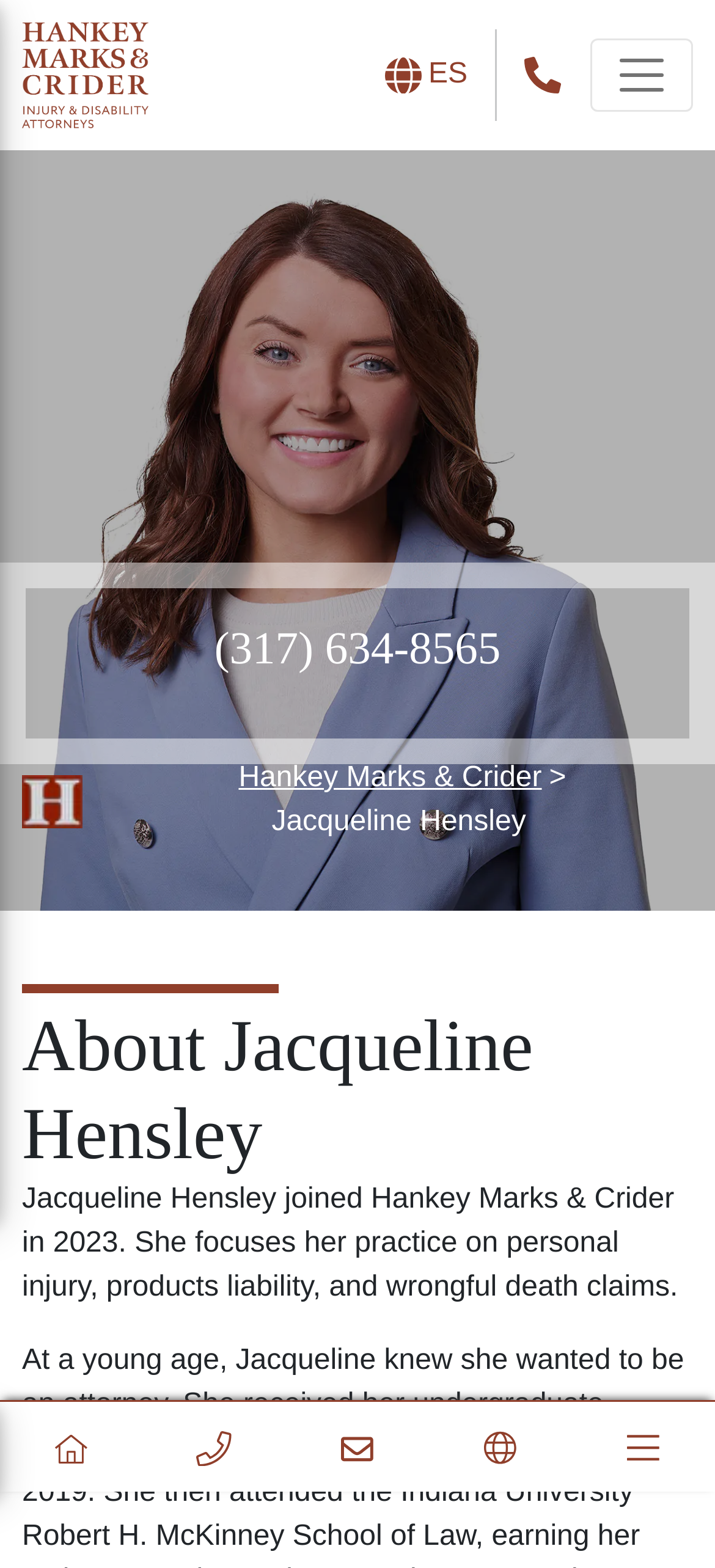Please mark the bounding box coordinates of the area that should be clicked to carry out the instruction: "Click the logo".

[0.031, 0.038, 0.208, 0.058]